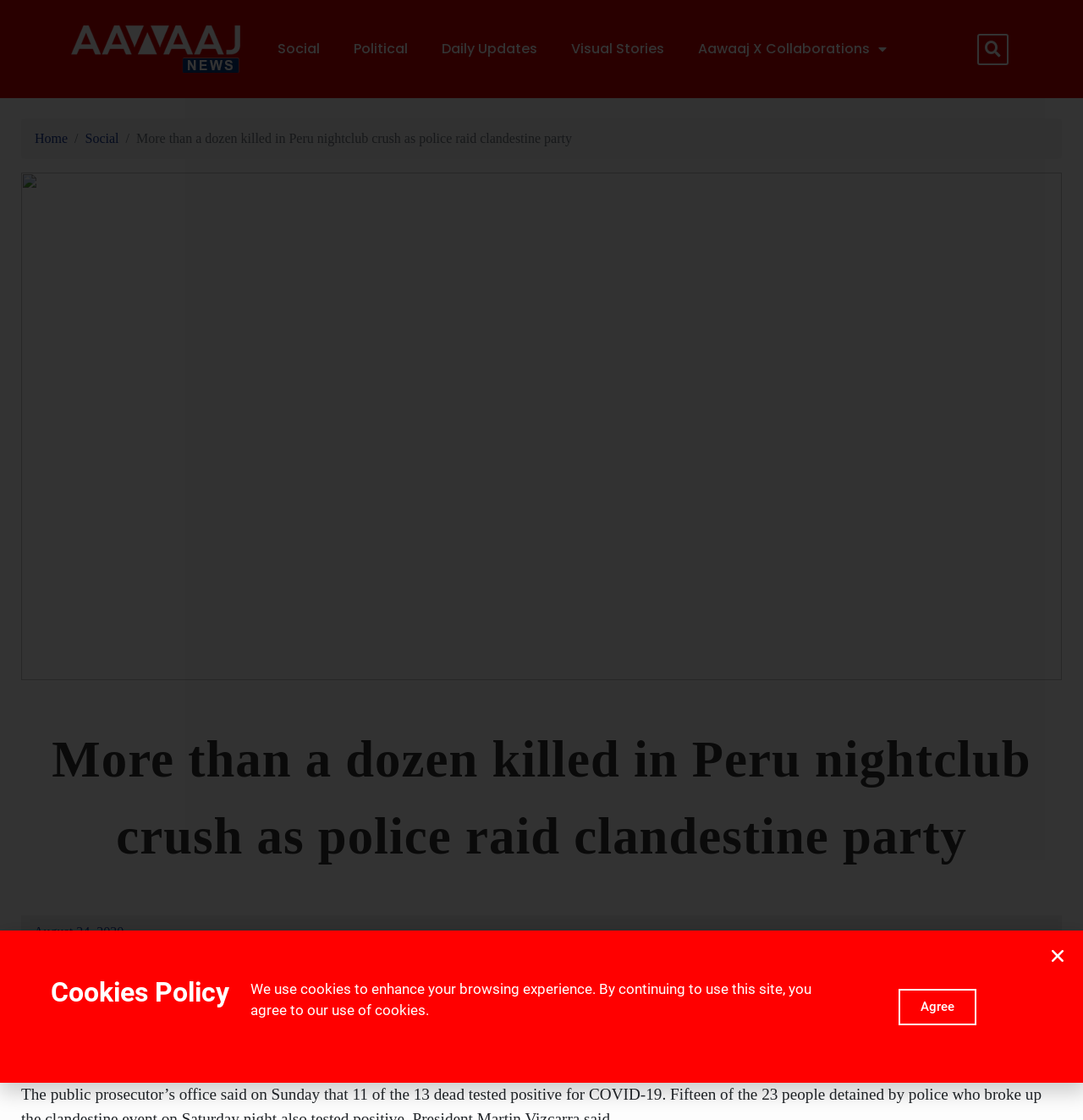Please perform OCR on the UI element surrounded by the red bounding box in the given webpage screenshot and extract its text content.

We use cookies to enhance your browsing experience. By continuing to use this site, you agree to our use of cookies.